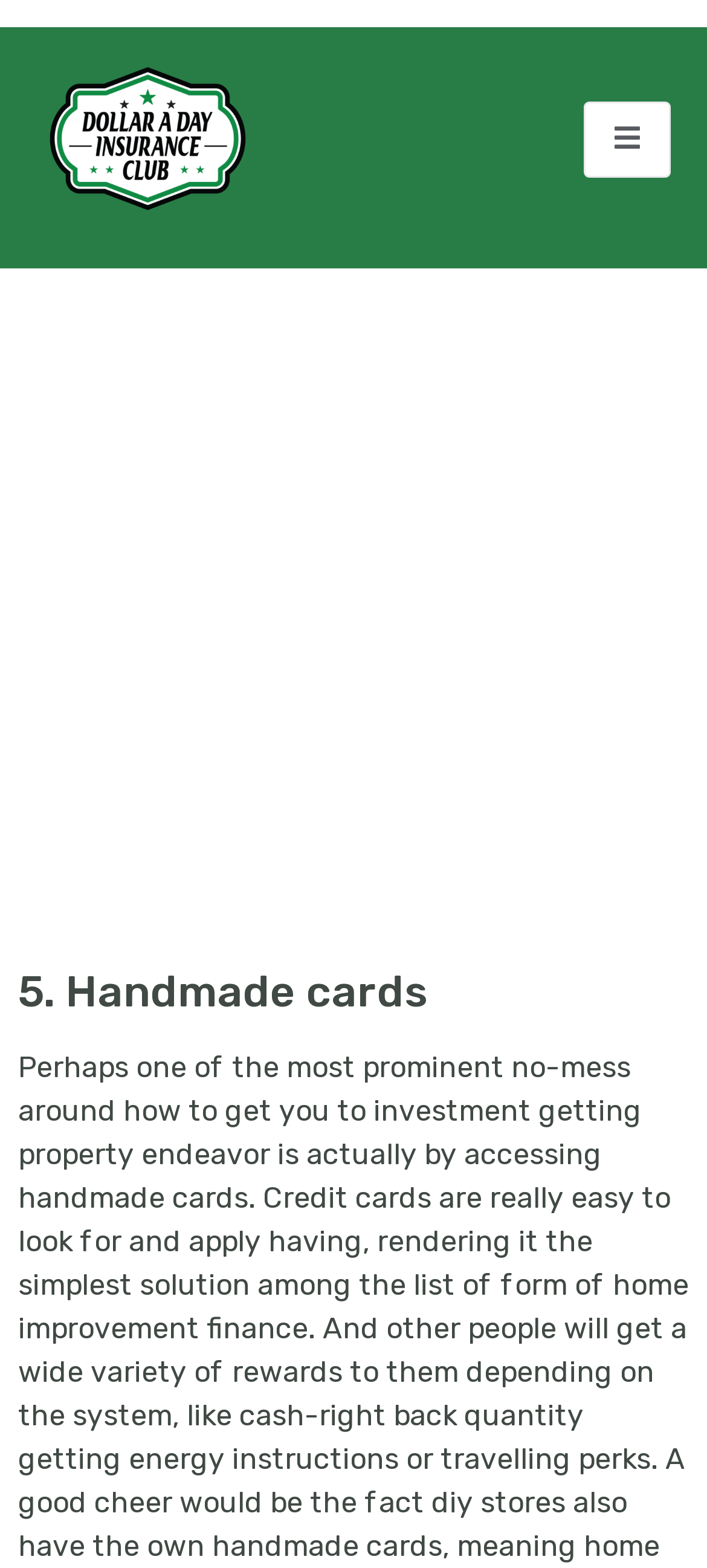What is the purpose of the 'open-menu' button?
Please provide a single word or phrase as the answer based on the screenshot.

To open a menu